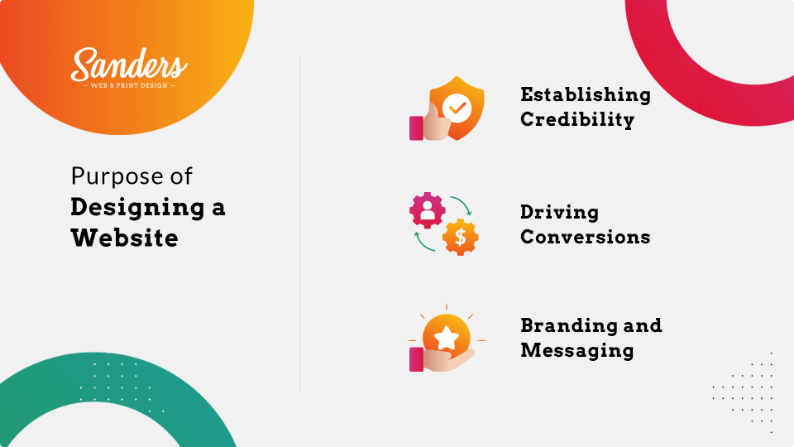Respond to the question below with a single word or phrase:
What is the focus of Driving Conversions in website design?

Turning site visitors into customers